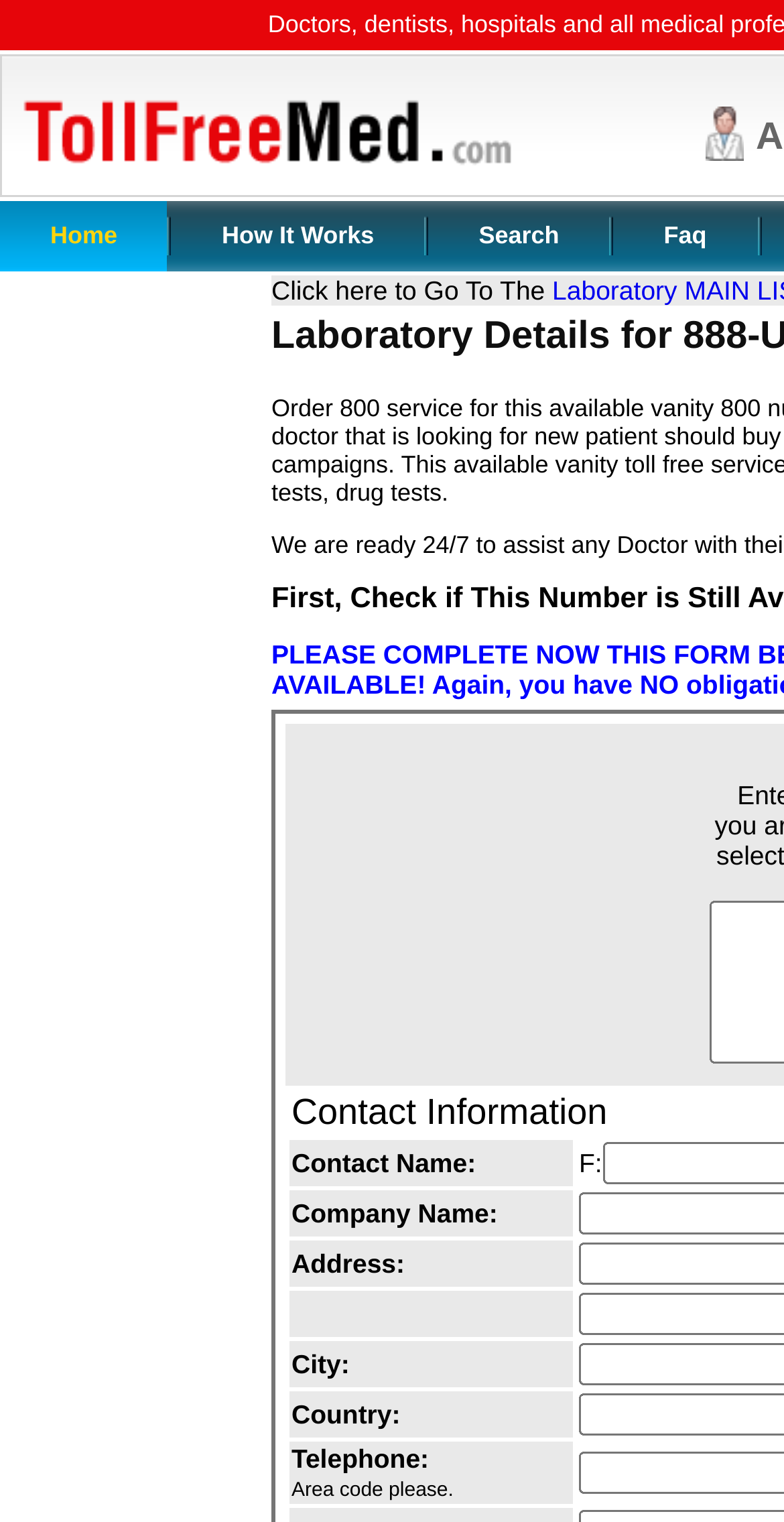Provide a one-word or short-phrase response to the question:
How many navigation links are at the top of the webpage?

4